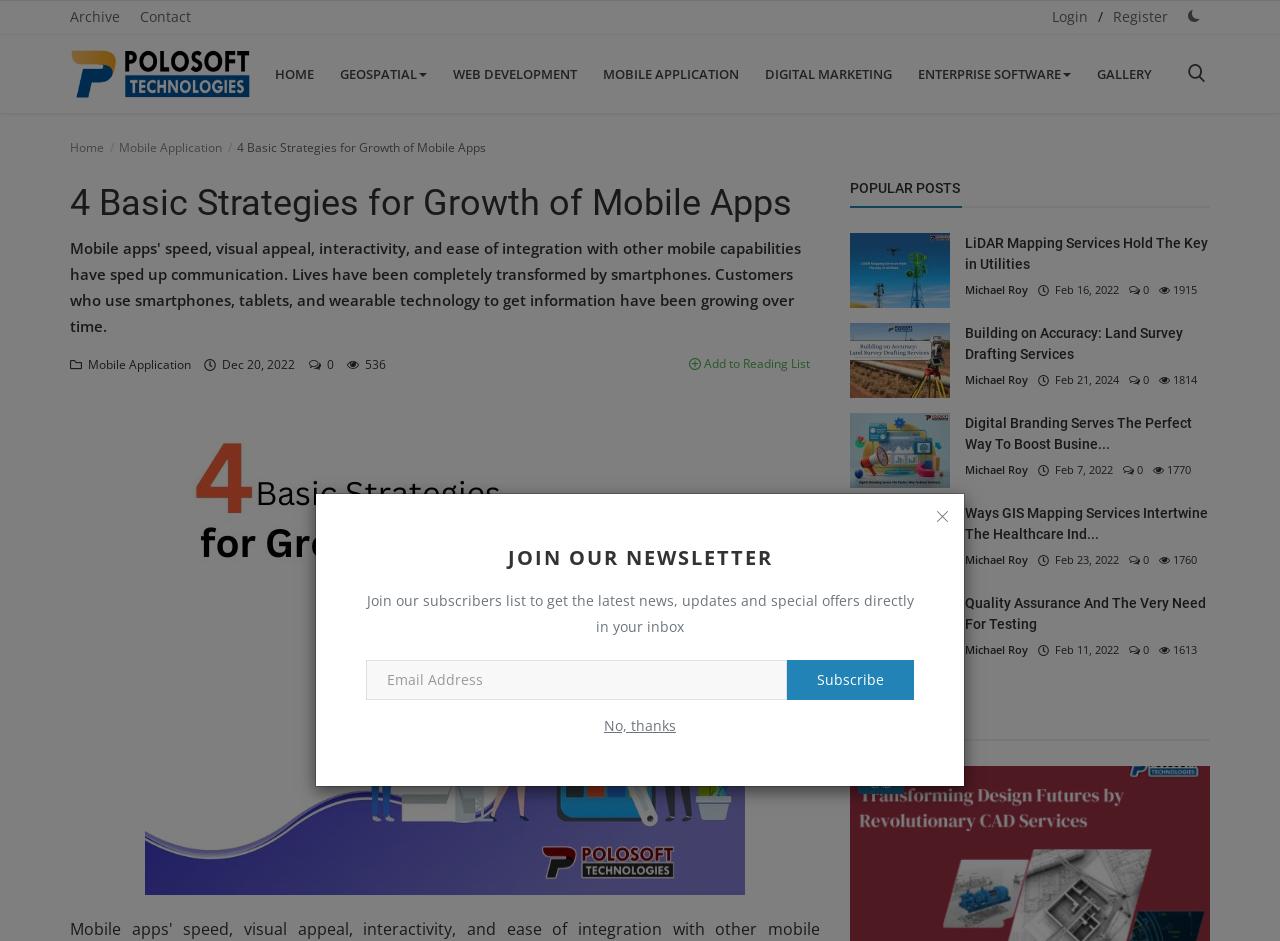Can you give a comprehensive explanation to the question given the content of the image?
What is the main topic of the blog post?

The main topic of the blog post is about the growth of mobile apps, as indicated by the heading '4 Basic Strategies for Growth of Mobile Apps' and the content of the post.